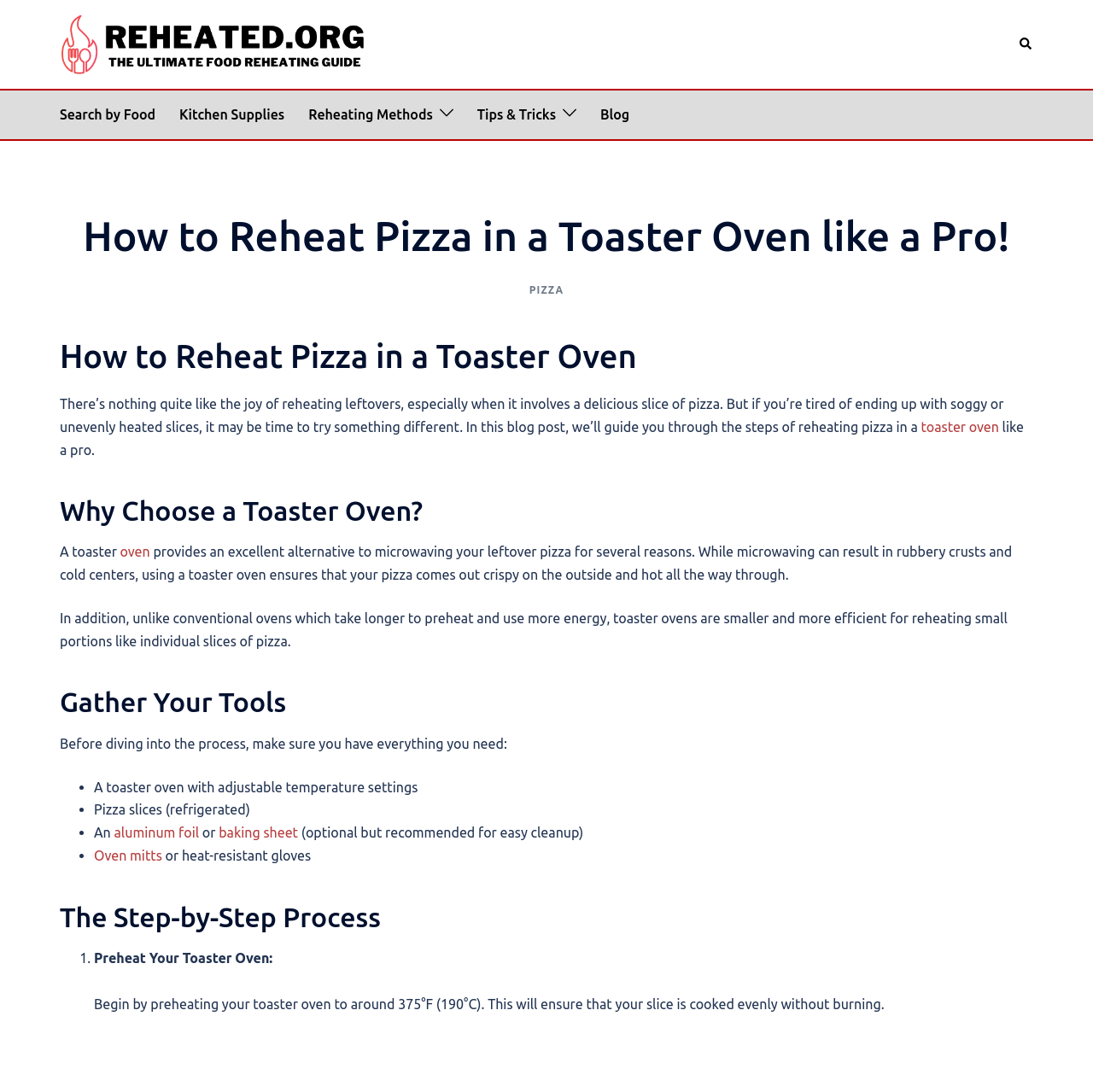Please give a succinct answer using a single word or phrase:
How many steps are involved in the reheating process?

At least one